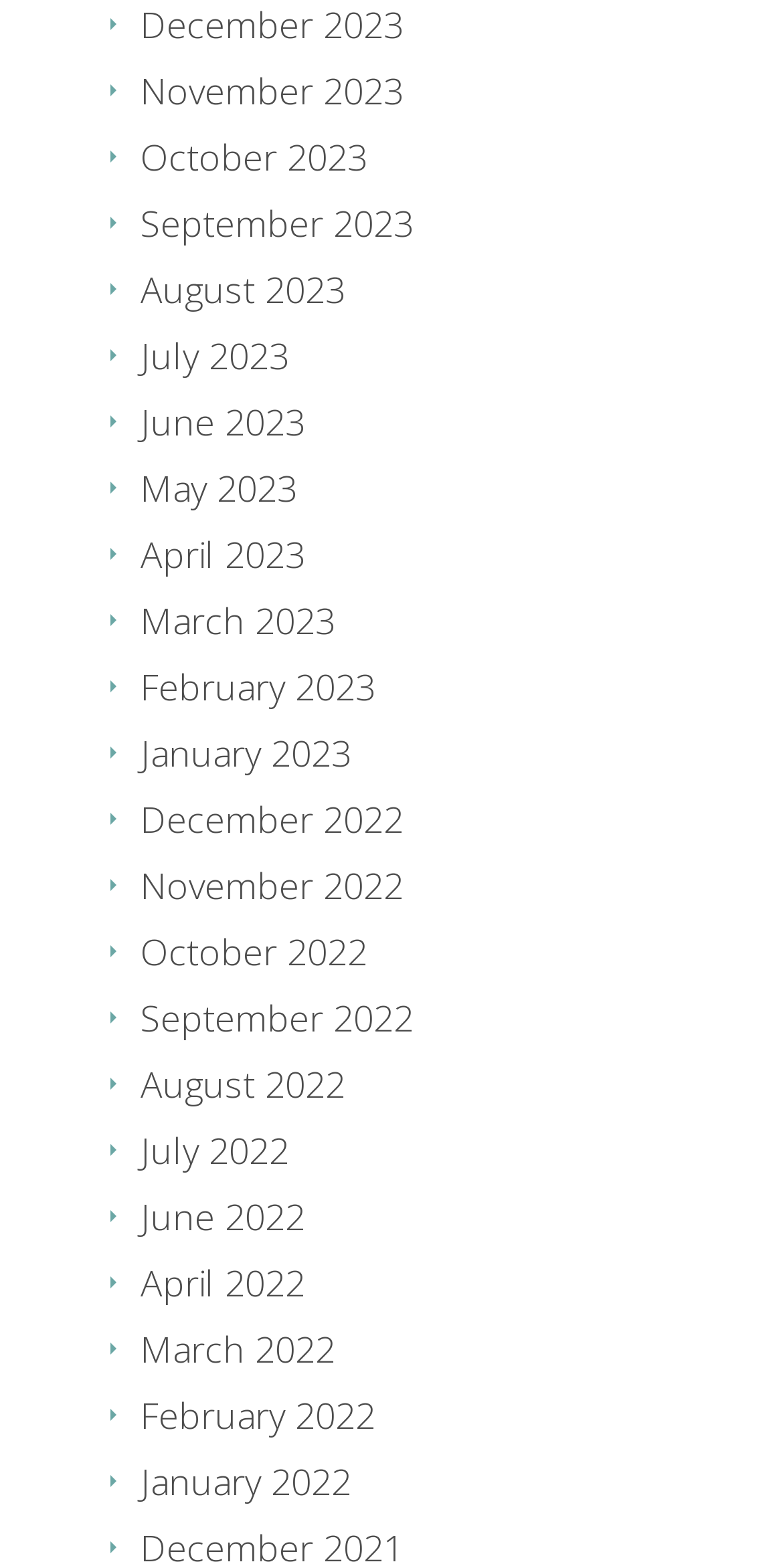Please identify the coordinates of the bounding box for the clickable region that will accomplish this instruction: "View August 2022".

[0.179, 0.676, 0.441, 0.707]